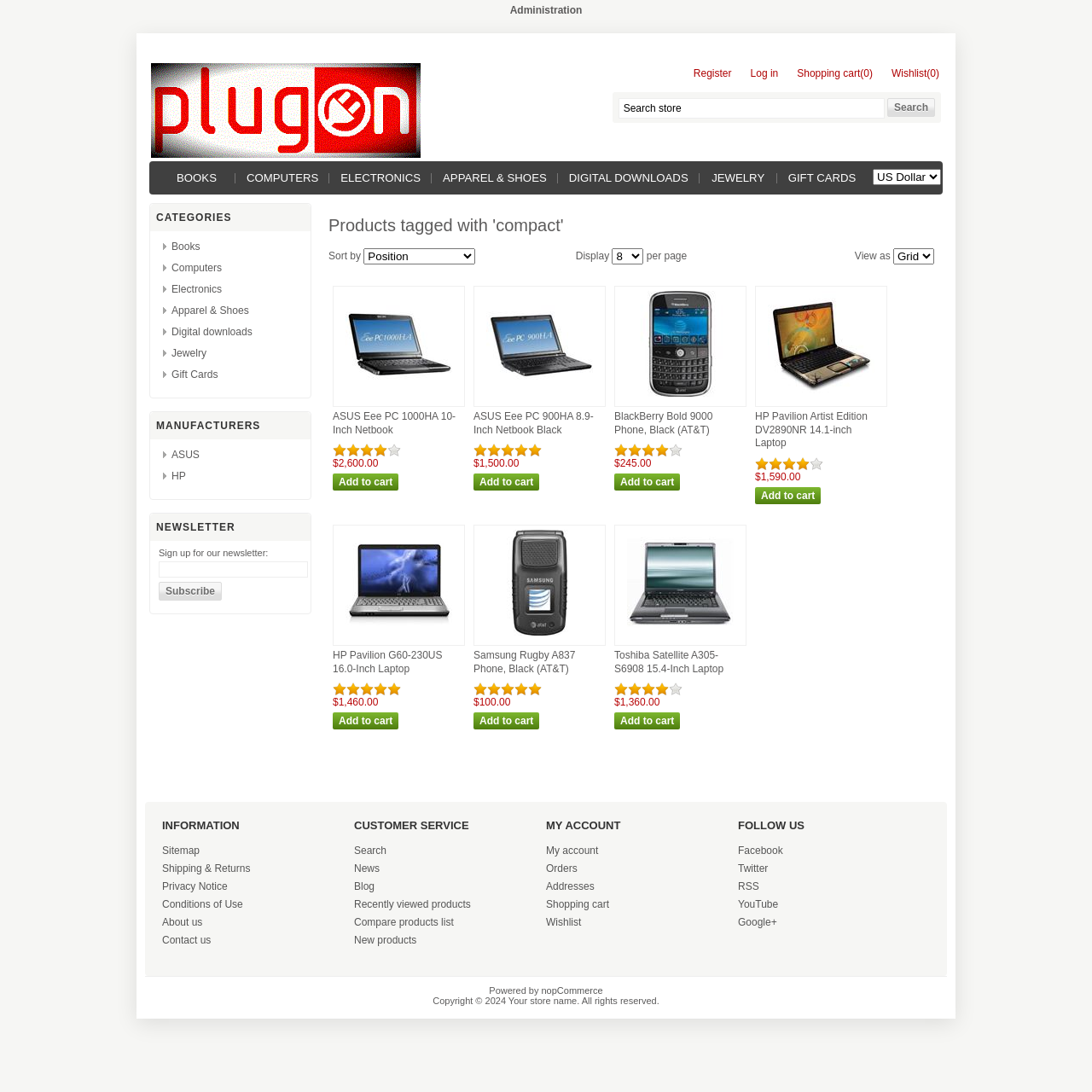Create a full and detailed caption for the entire webpage.

This webpage is an online store that displays products tagged with 'compact'. At the top, there is a navigation bar with links to 'Administration', 'Your store name', 'Register', 'Log in', 'Shopping cart (0)', and 'Wishlist (0)'. Below the navigation bar, there is a search bar with a text box and a 'Search' button.

On the left side of the page, there are categories listed, including 'BOOKS', 'COMPUTERS', 'ELECTRONICS', 'APPAREL & SHOES', 'DIGITAL DOWNLOADS', 'JEWELRY', and 'GIFT CARDS'. Below the categories, there are links to 'CATEGORIES', 'MANUFACTURERS', and 'NEWSLETTER'.

The main content of the page is a list of products, each with an image, a heading, a price, and an 'Add to cart' button. The products are displayed in a grid layout, with four products per row. Each product has a brief description and a link to view more details. The products are sorted by default, and there are options to sort by other criteria and to display a different number of products per page.

There are four products displayed on the page, including the ASUS Eee PC 1000HA 10-Inch Netbook, the ASUS Eee PC 900HA 8.9-Inch Netbook Black, the BlackBerry Bold 9000 Phone, Black (AT&T), and the HP Pavilion Artist Edition DV2890NR 14.1-inch Laptop. Each product has a price ranging from $245.00 to $2,600.00.